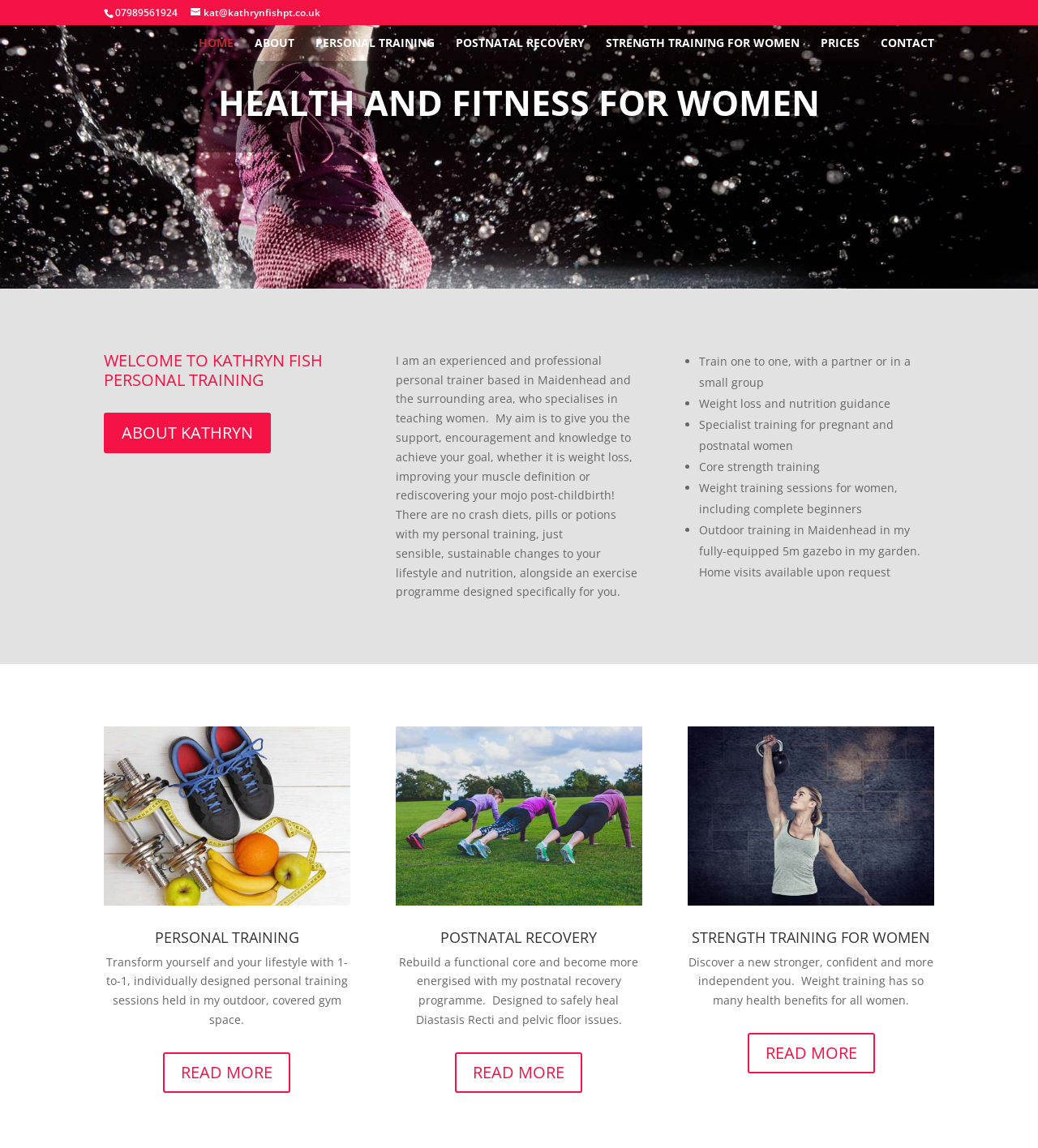Please provide a comprehensive answer to the question below using the information from the image: What is the focus of Kathryn Fish Personal Training?

I inferred the focus of the personal training by reading the heading 'HEALTH AND FITNESS FOR WOMEN' and the StaticText element that says 'My aim is to give you the support, encouragement and knowledge to achieve your goal, whether it is weight loss, improving your muscle definition or rediscovering your mojo post-childbirth!'.